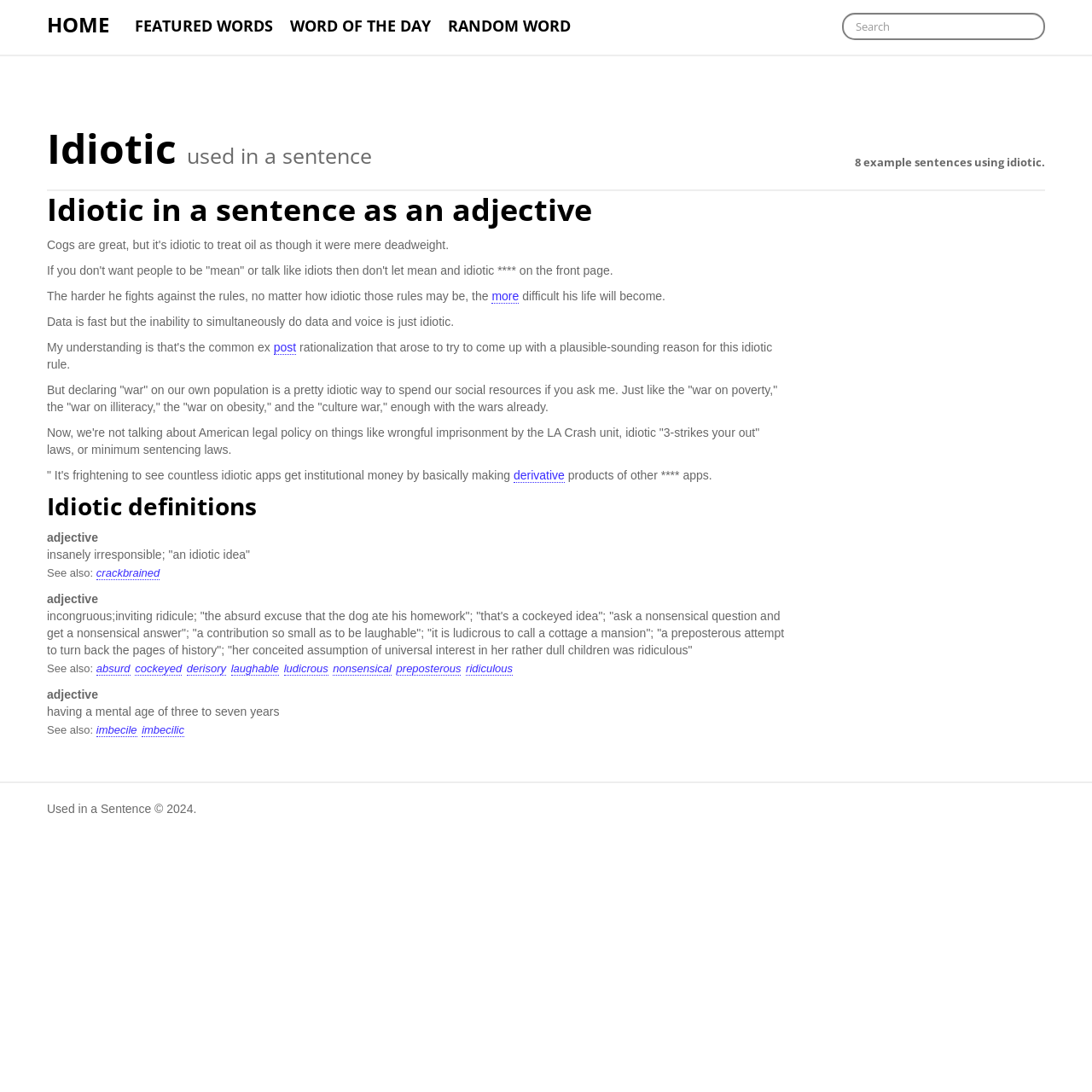How many example sentences are provided on this webpage?
Please look at the screenshot and answer in one word or a short phrase.

8